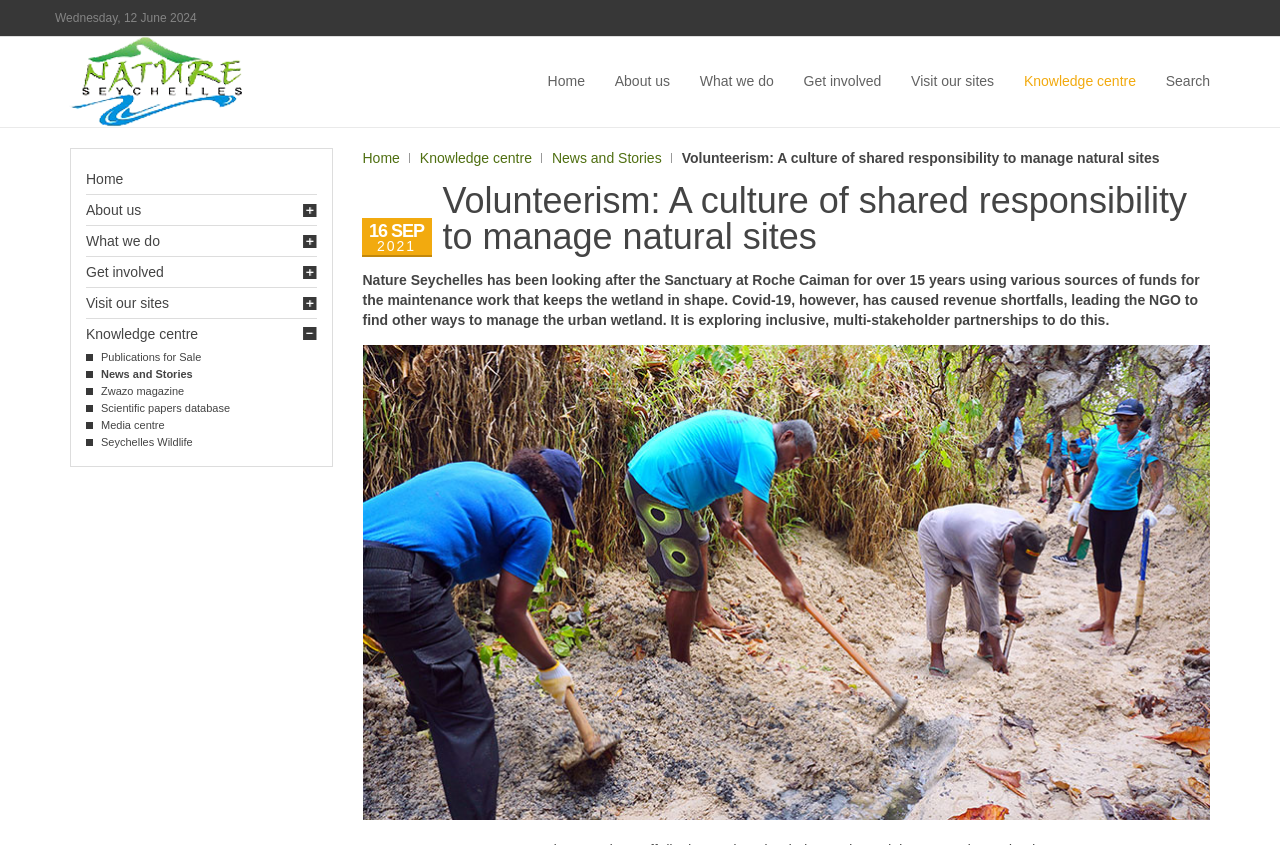Refer to the element description News and Stories and identify the corresponding bounding box in the screenshot. Format the coordinates as (top-left x, top-left y, bottom-right x, bottom-right y) with values in the range of 0 to 1.

[0.431, 0.175, 0.525, 0.199]